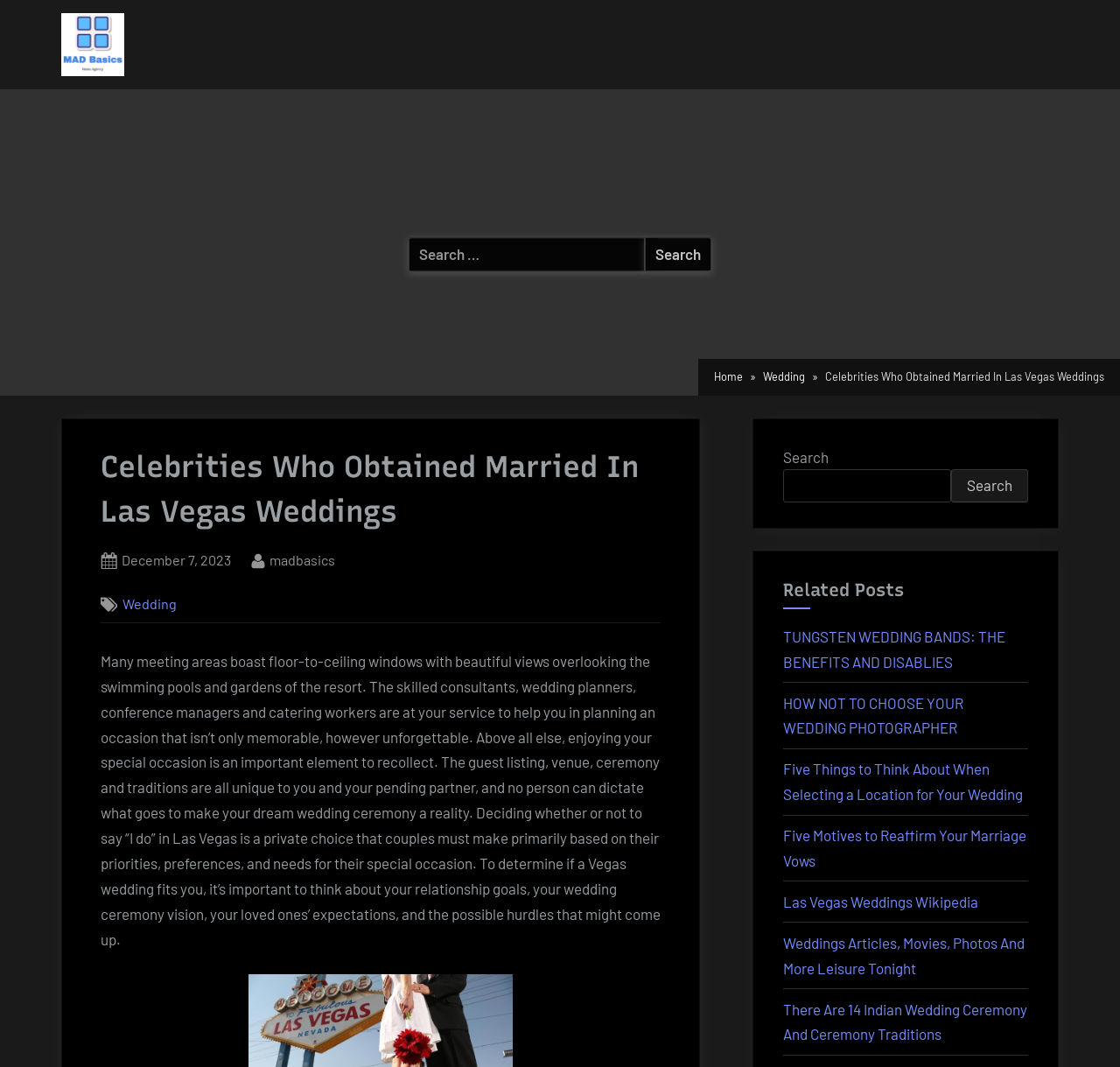What is the topic of the main article?
Respond to the question with a single word or phrase according to the image.

Weddings in Las Vegas